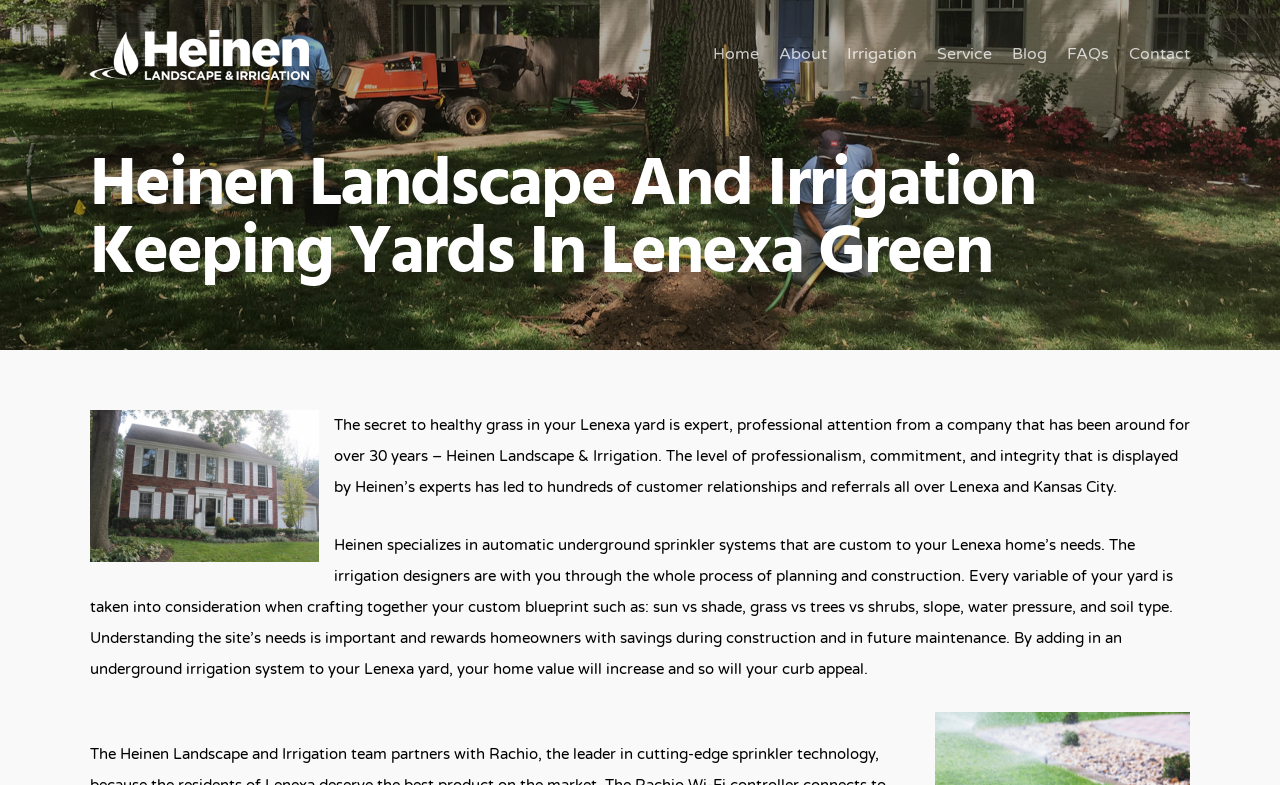Locate the bounding box coordinates of the UI element described by: "alt="Heinen Landscape & Irrigation"". Provide the coordinates as four float numbers between 0 and 1, formatted as [left, top, right, bottom].

[0.07, 0.013, 0.241, 0.127]